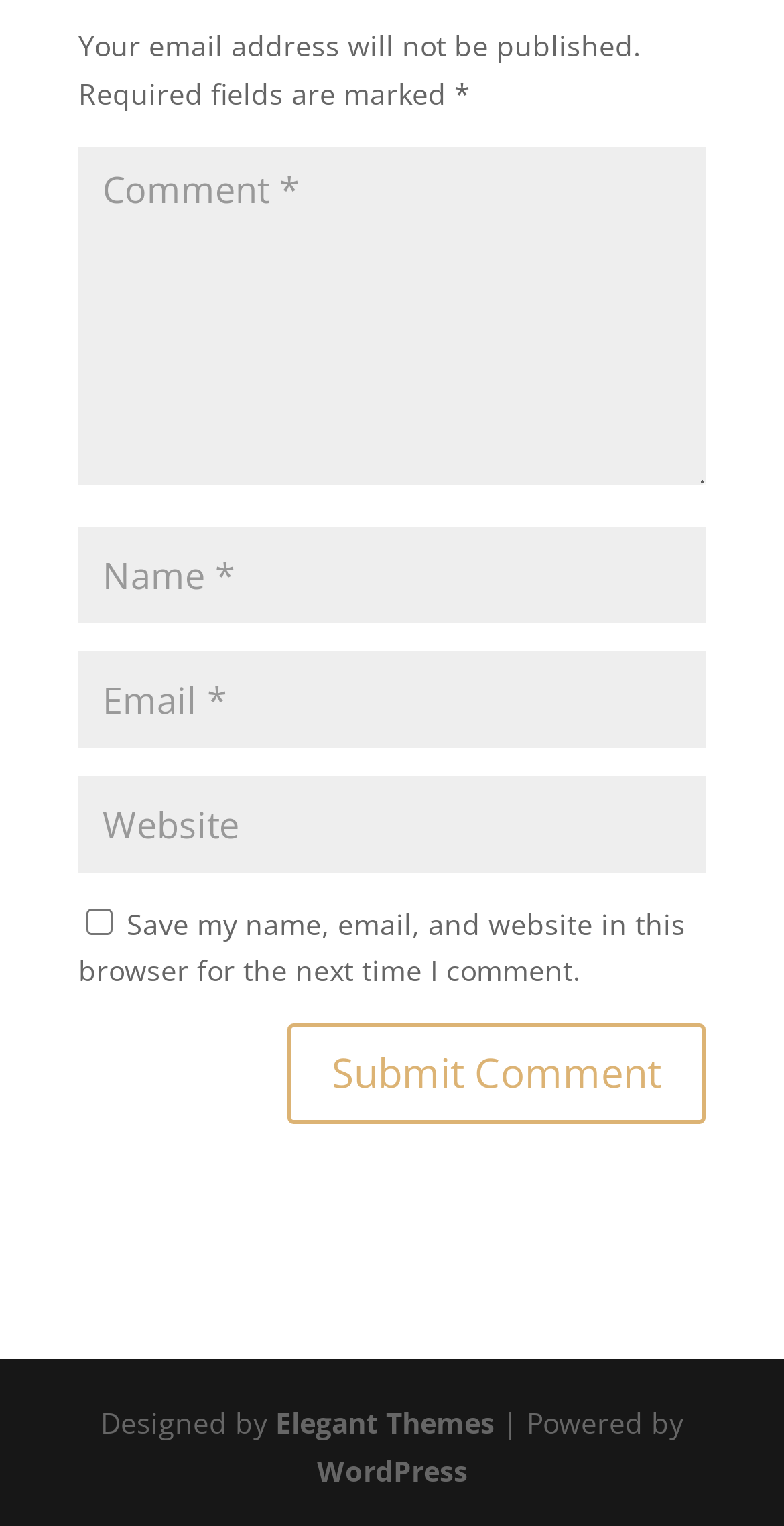Please identify the bounding box coordinates of the area I need to click to accomplish the following instruction: "Type your email address".

[0.1, 0.426, 0.9, 0.489]